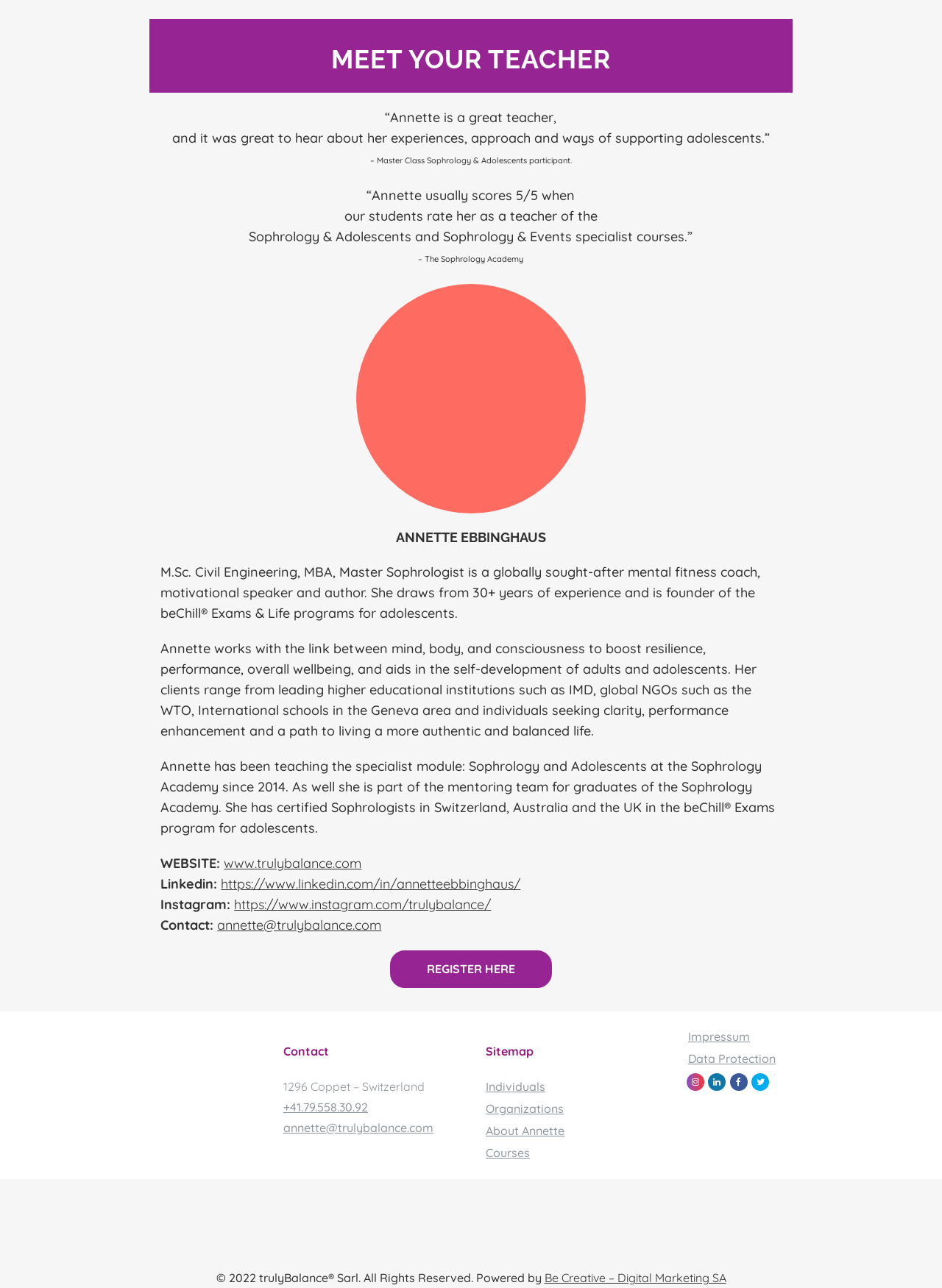Please find the bounding box coordinates of the element that must be clicked to perform the given instruction: "Visit MaximumAgency.com". The coordinates should be four float numbers from 0 to 1, i.e., [left, top, right, bottom].

None